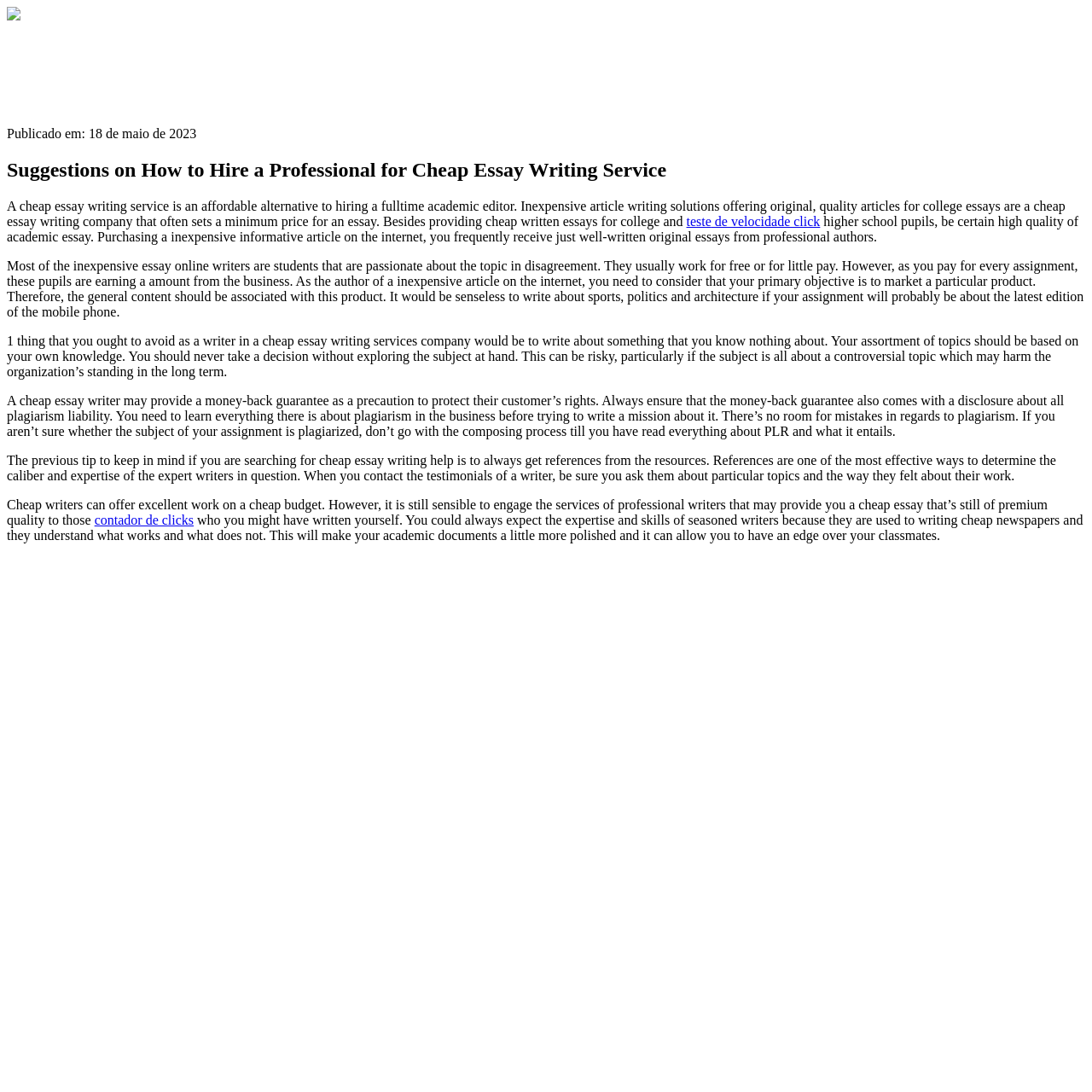Based on the element description: "Media", identify the bounding box coordinates for this UI element. The coordinates must be four float numbers between 0 and 1, listed as [left, top, right, bottom].

None